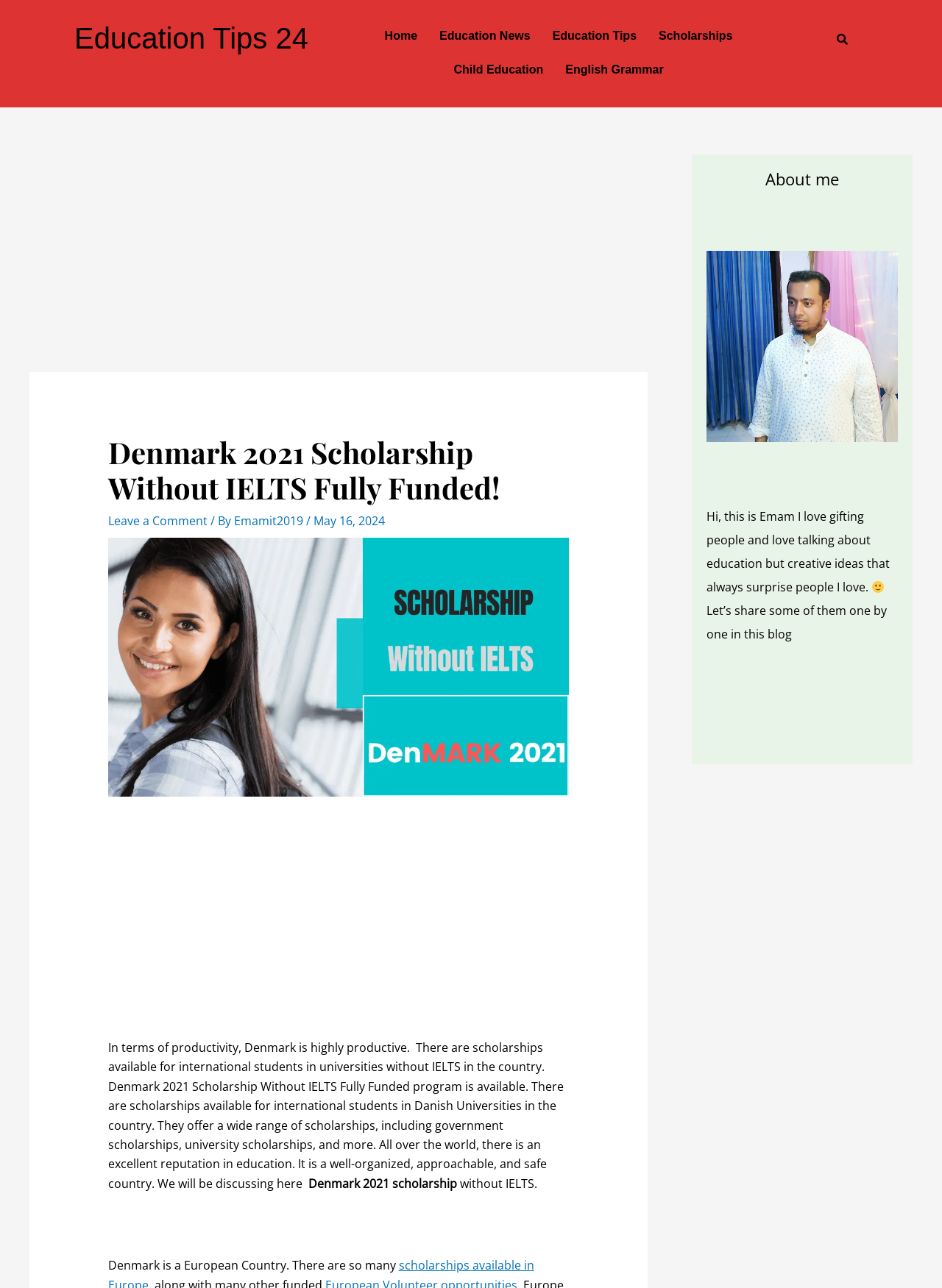Extract the text of the main heading from the webpage.

Denmark 2021 Scholarship Without IELTS Fully Funded!